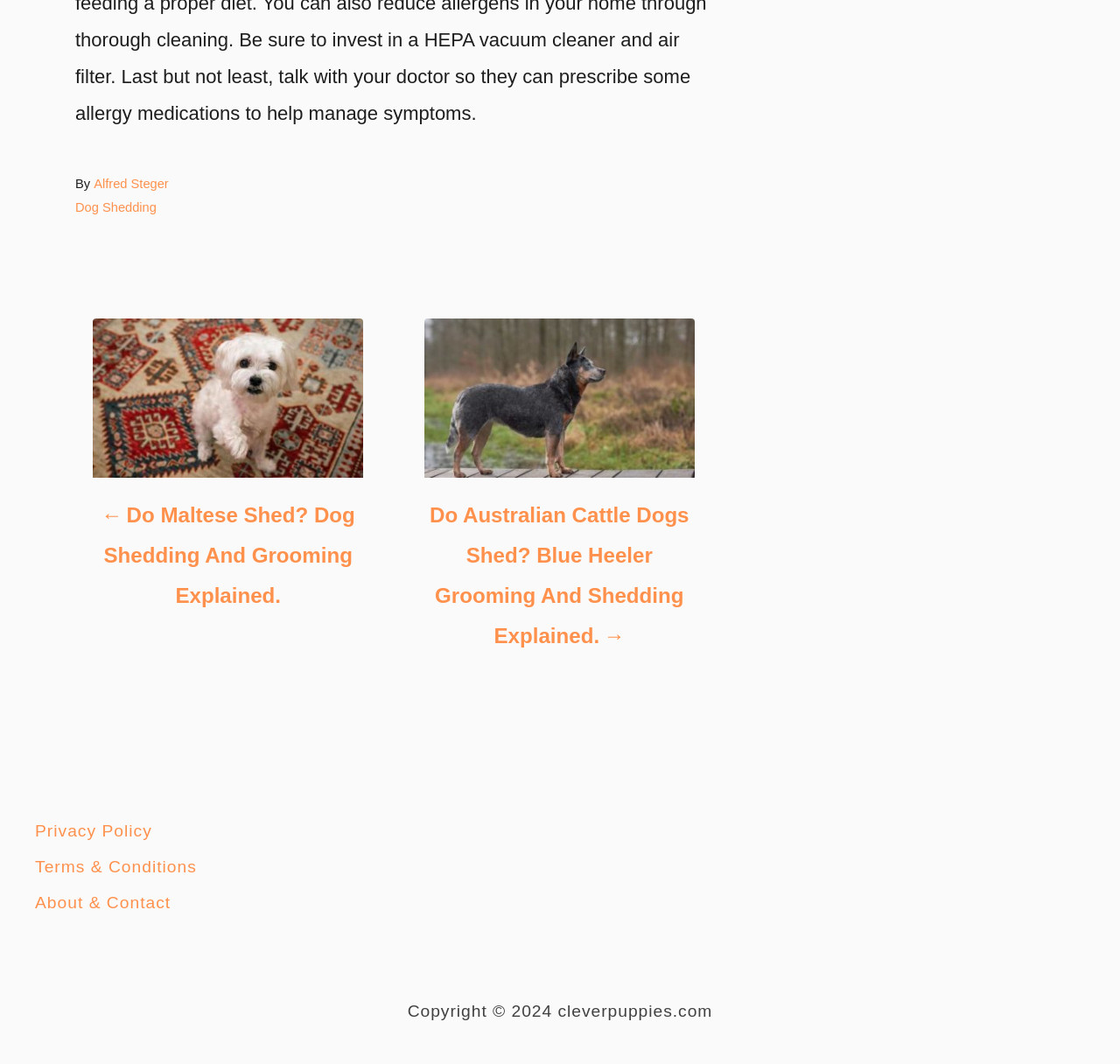Please specify the coordinates of the bounding box for the element that should be clicked to carry out this instruction: "view post navigation". The coordinates must be four float numbers between 0 and 1, formatted as [left, top, right, bottom].

[0.066, 0.242, 0.635, 0.243]